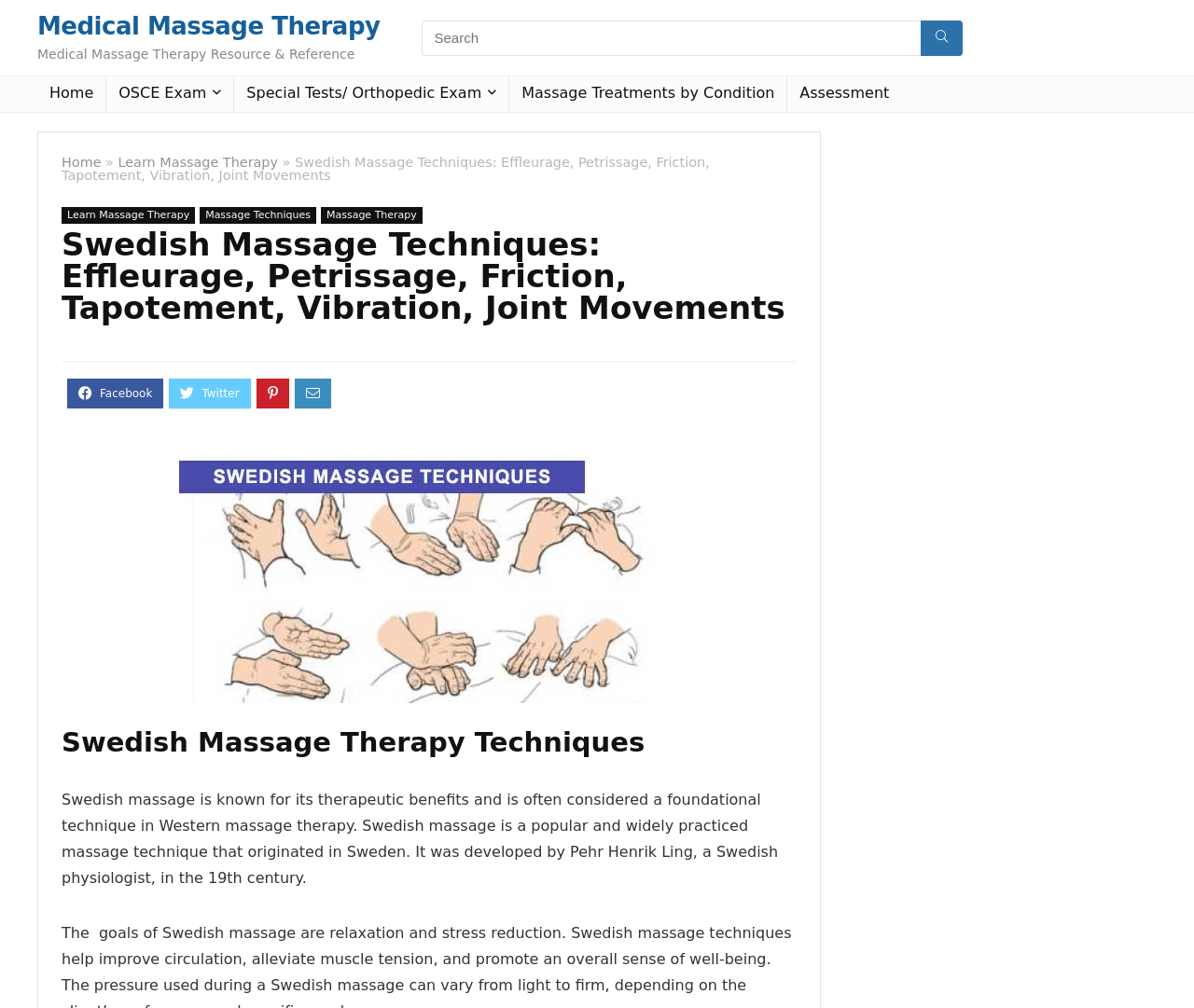What is the benefit of Swedish massage mentioned on this webpage?
Please give a well-detailed answer to the question.

The static text on the webpage states 'Swedish massage is known for its therapeutic benefits and is often considered a foundational technique in Western massage therapy.', which indicates that one of the benefits of Swedish massage mentioned on this webpage is its therapeutic benefits.